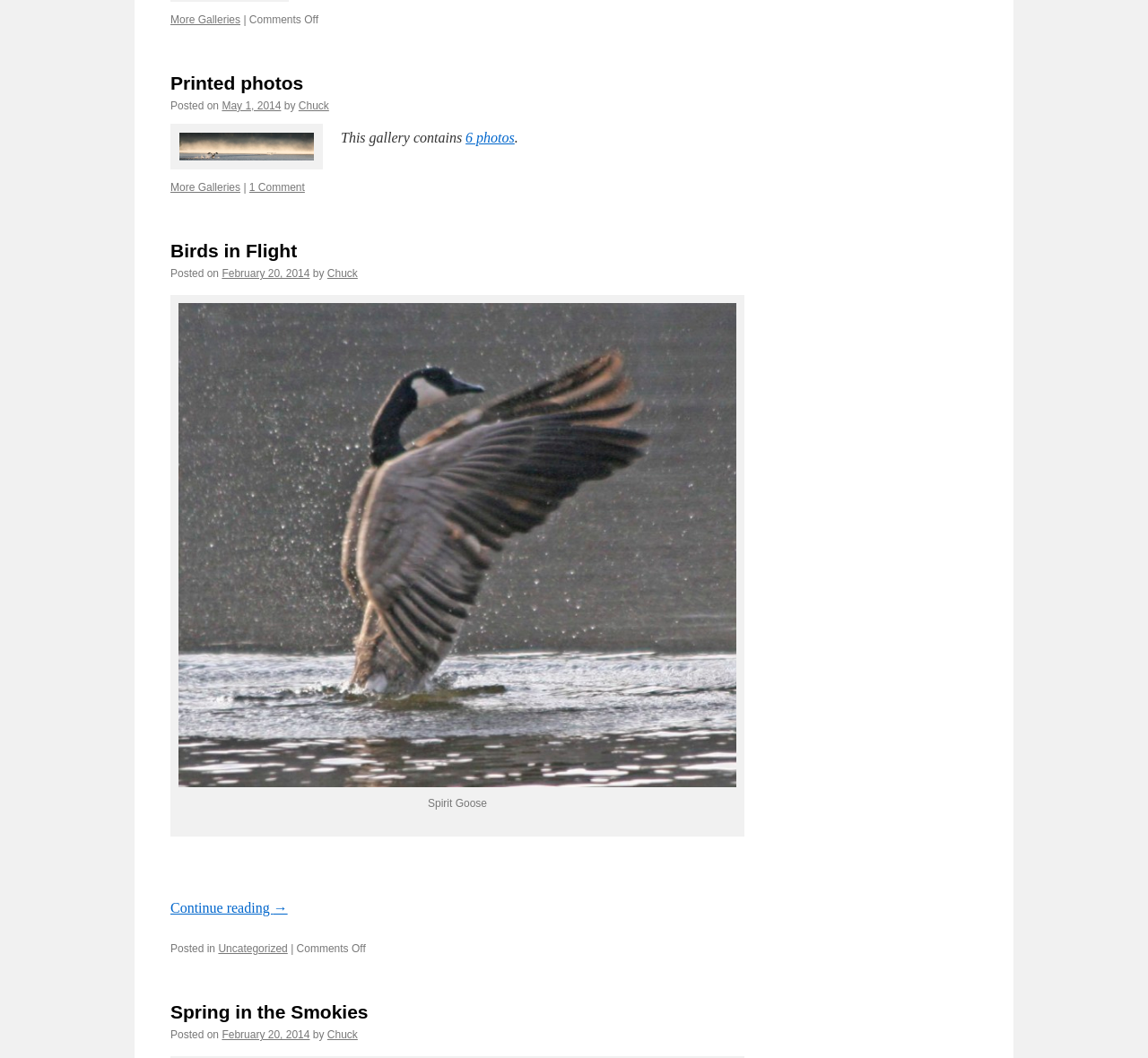From the element description: "Chuck", extract the bounding box coordinates of the UI element. The coordinates should be expressed as four float numbers between 0 and 1, in the order [left, top, right, bottom].

[0.26, 0.094, 0.287, 0.106]